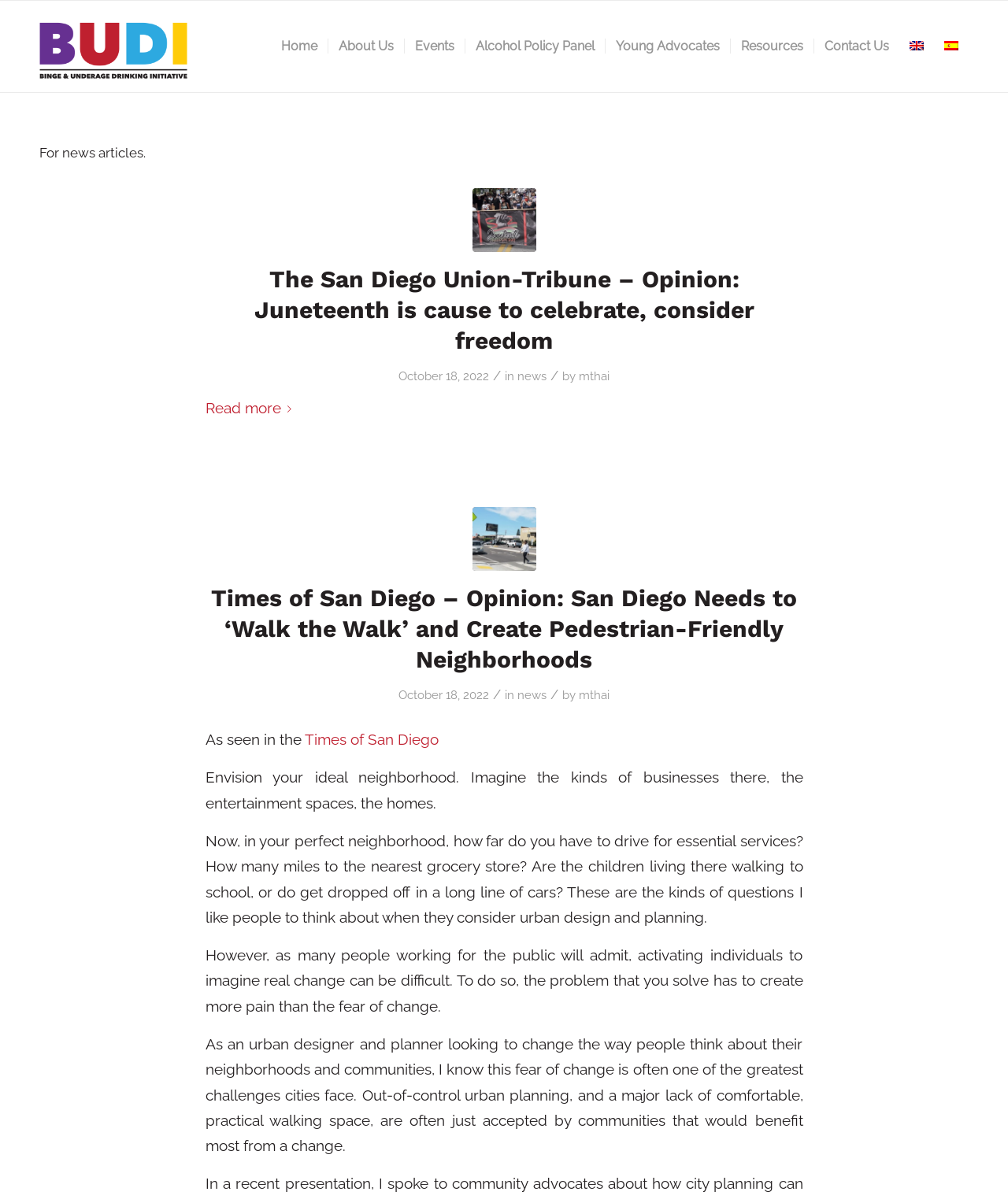Please determine the bounding box coordinates for the element with the description: "Times of San Diego".

[0.302, 0.609, 0.435, 0.624]